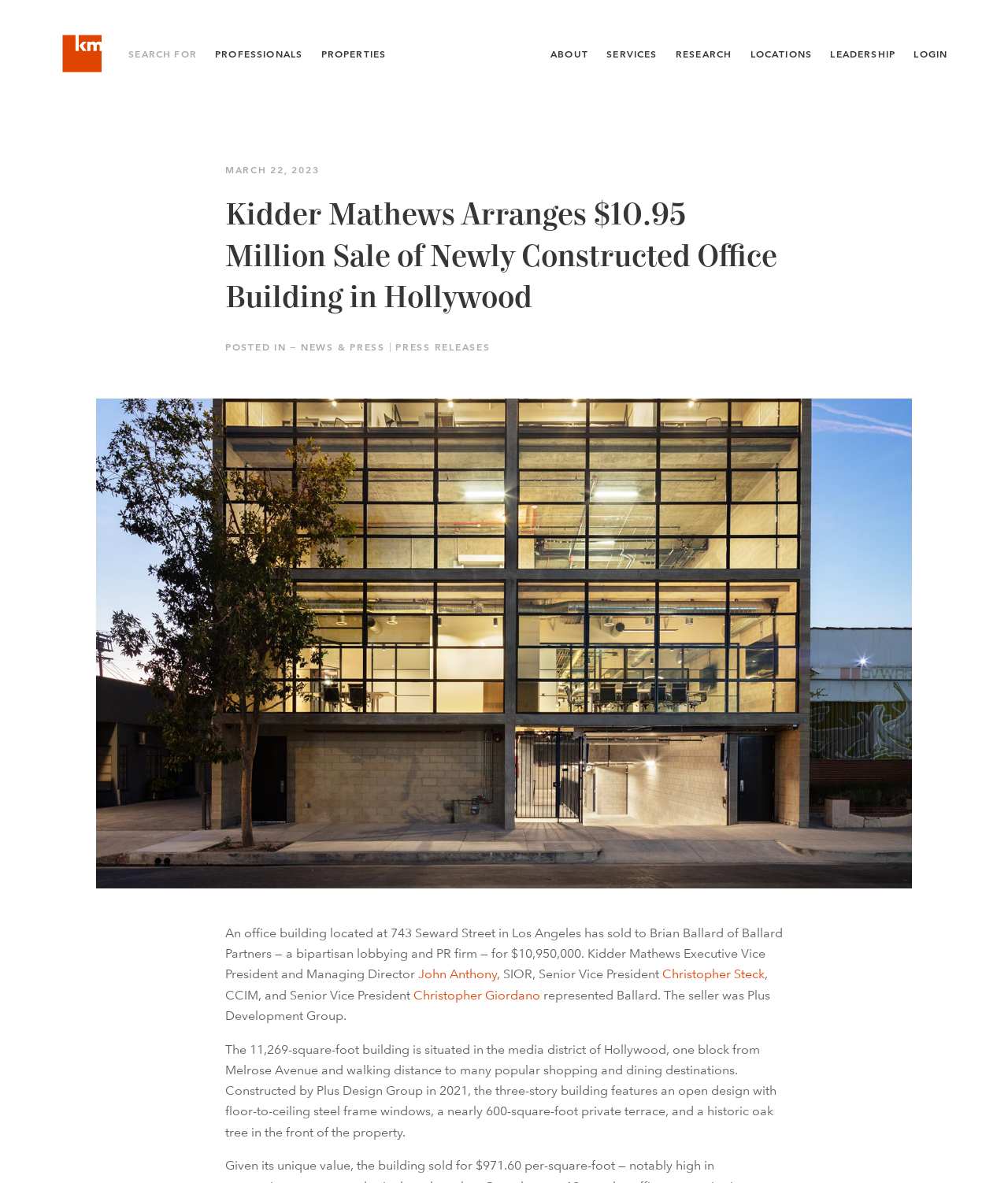Determine the bounding box coordinates of the section I need to click to execute the following instruction: "Search for professionals". Provide the coordinates as four float numbers between 0 and 1, i.e., [left, top, right, bottom].

[0.213, 0.041, 0.3, 0.051]